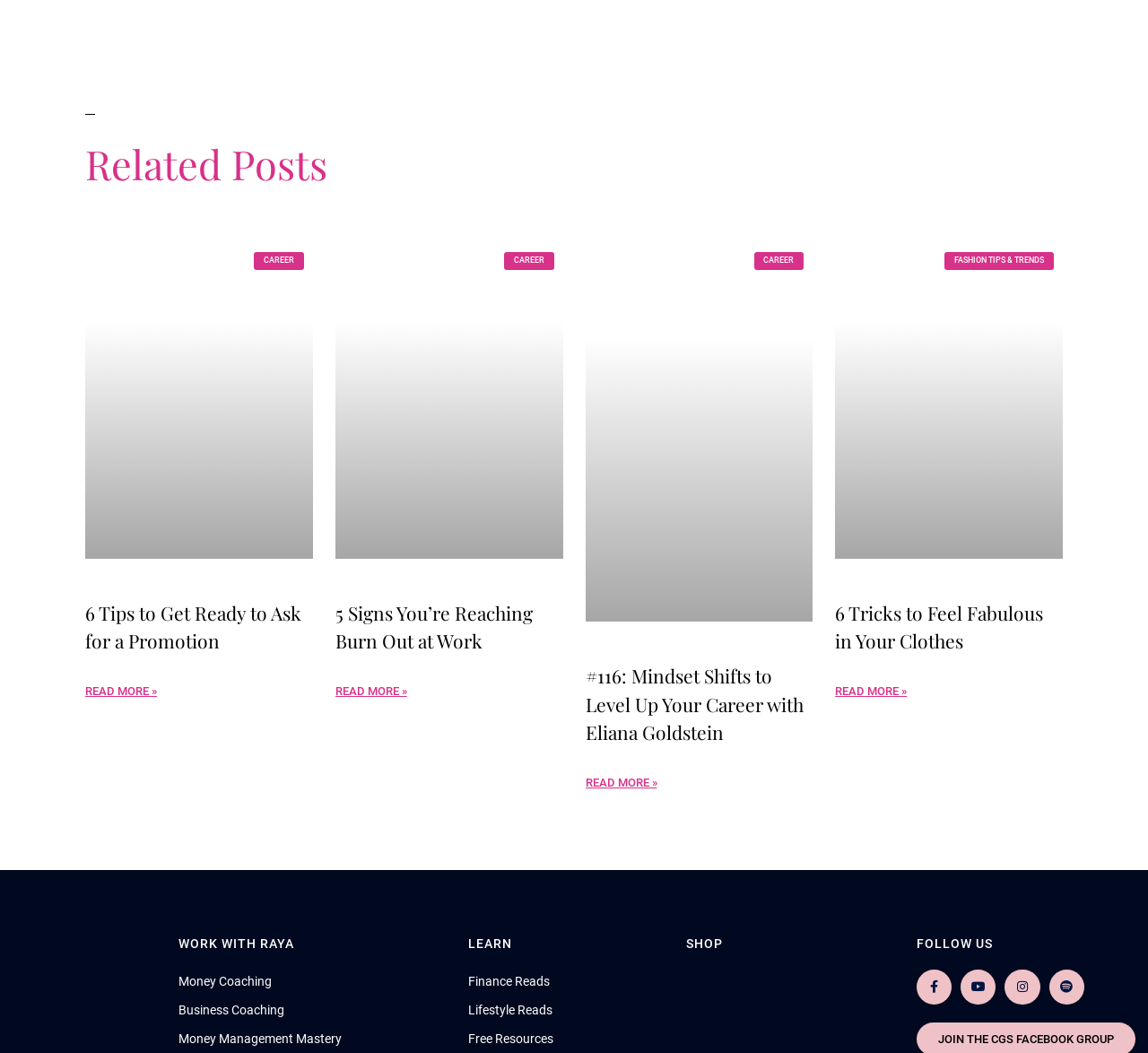Identify the bounding box coordinates of the section to be clicked to complete the task described by the following instruction: "Learn more about 6 Tricks to Feel Fabulous in Your Clothes". The coordinates should be four float numbers between 0 and 1, formatted as [left, top, right, bottom].

[0.728, 0.645, 0.79, 0.668]